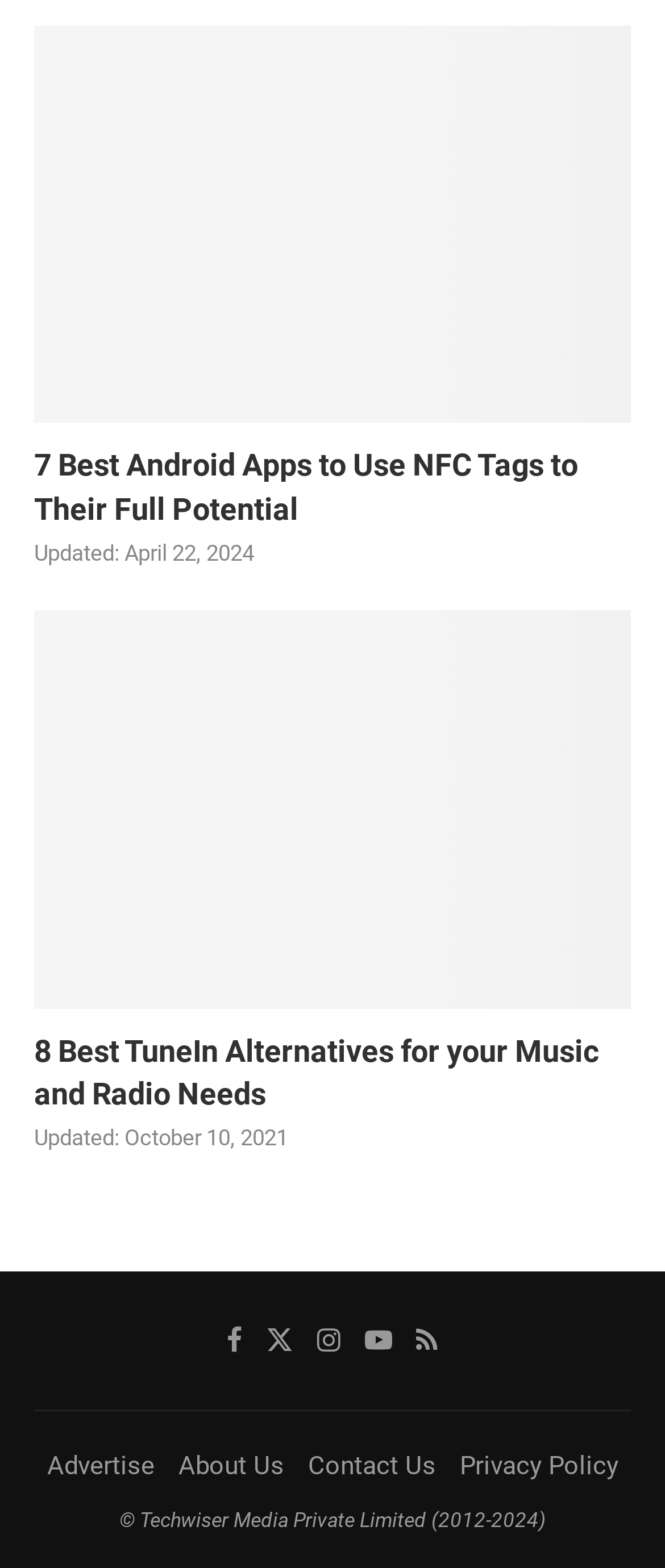Please specify the bounding box coordinates for the clickable region that will help you carry out the instruction: "Read about the 8 best TuneIn alternatives".

[0.051, 0.39, 0.949, 0.643]